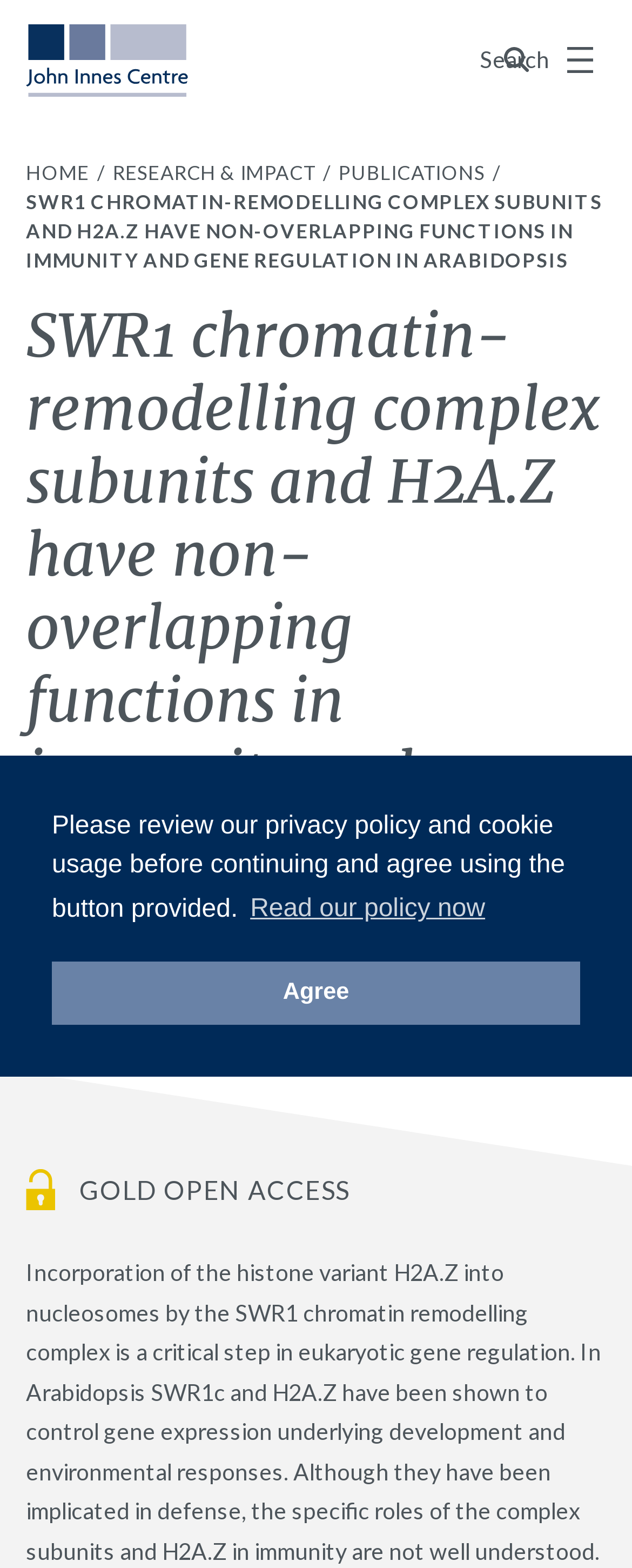Locate the bounding box coordinates of the element you need to click to accomplish the task described by this instruction: "Click on Action".

None